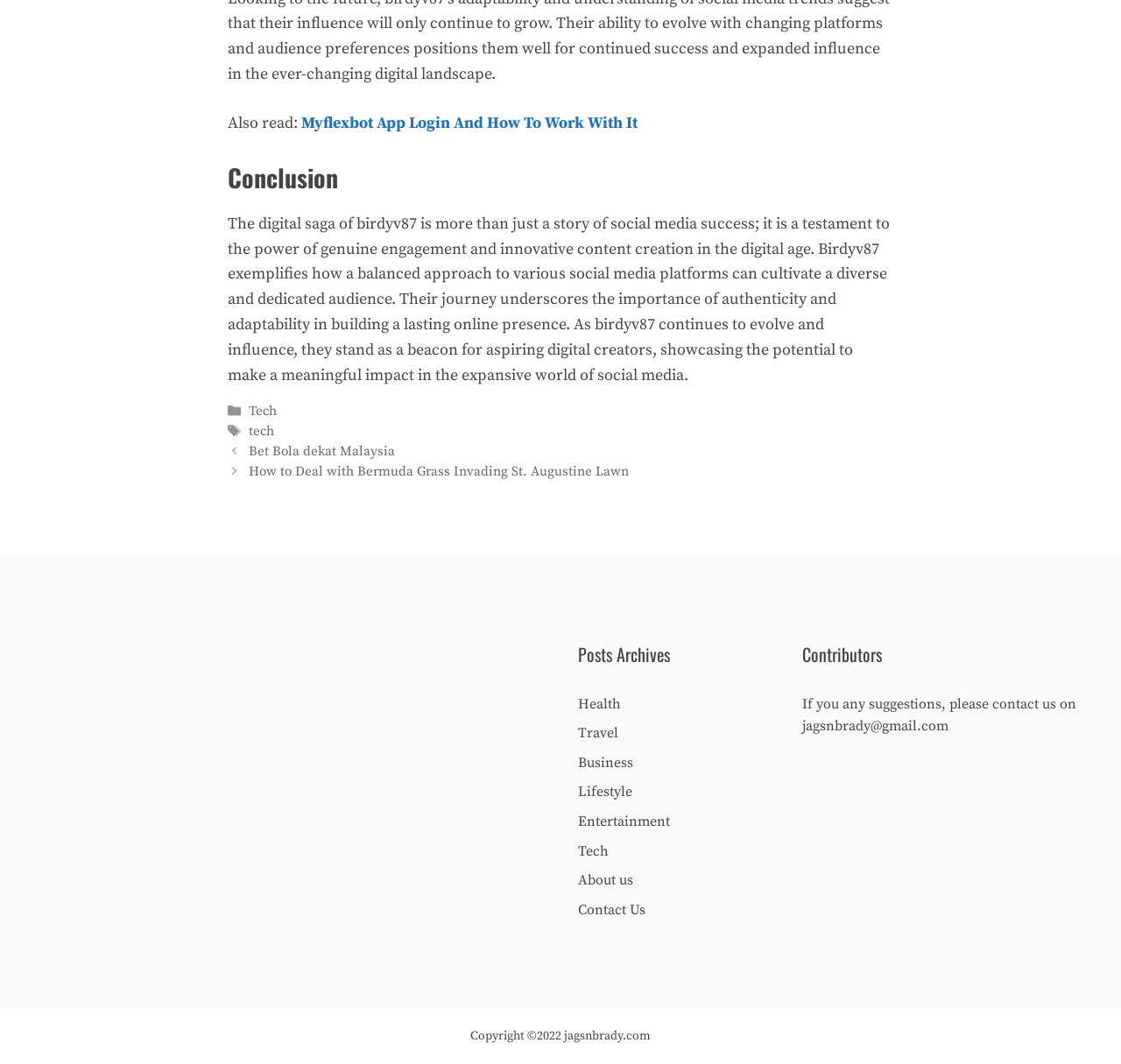Answer the question using only one word or a concise phrase: What is the year of copyright for jagsnbrady.com?

2022